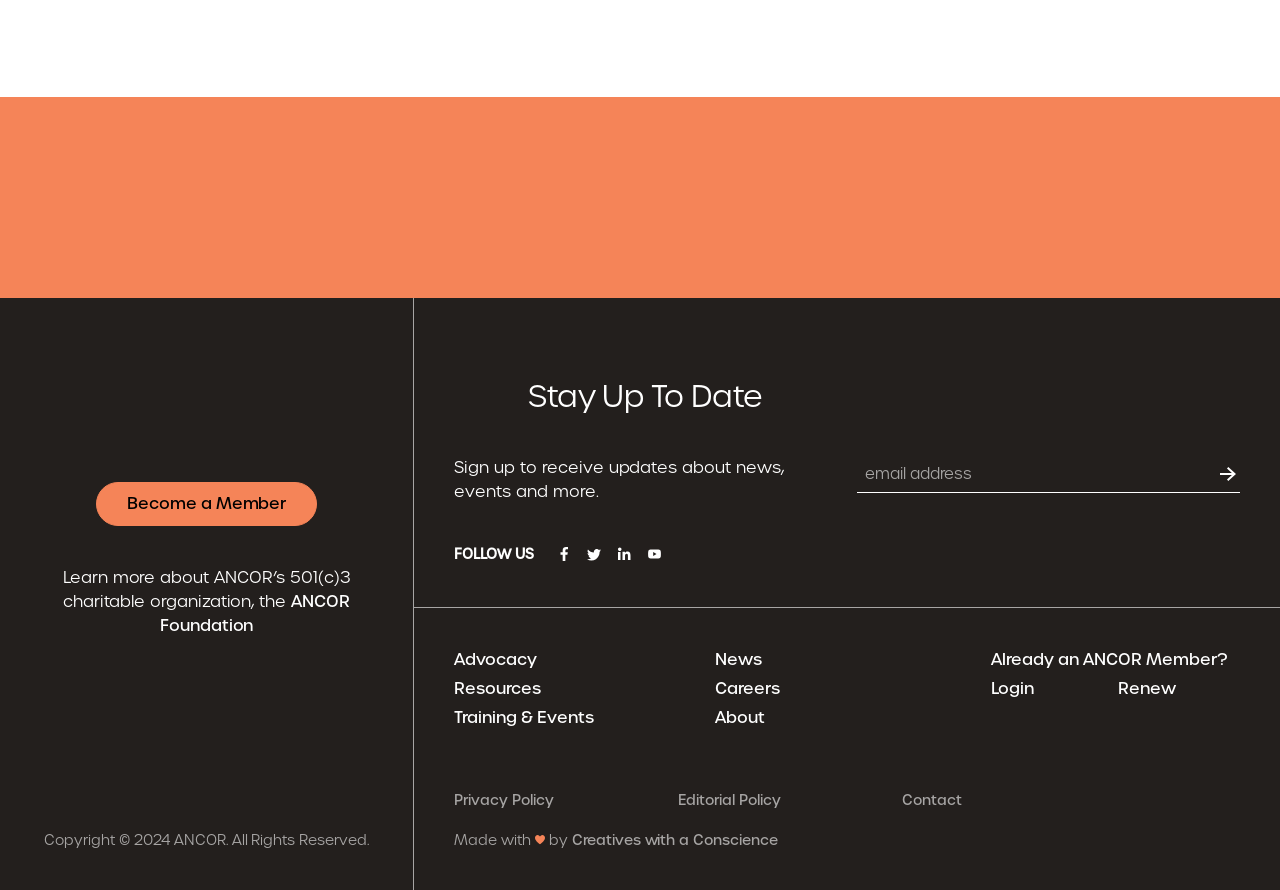Please specify the bounding box coordinates of the region to click in order to perform the following instruction: "Follow ANCOR on social media".

[0.433, 0.611, 0.449, 0.634]